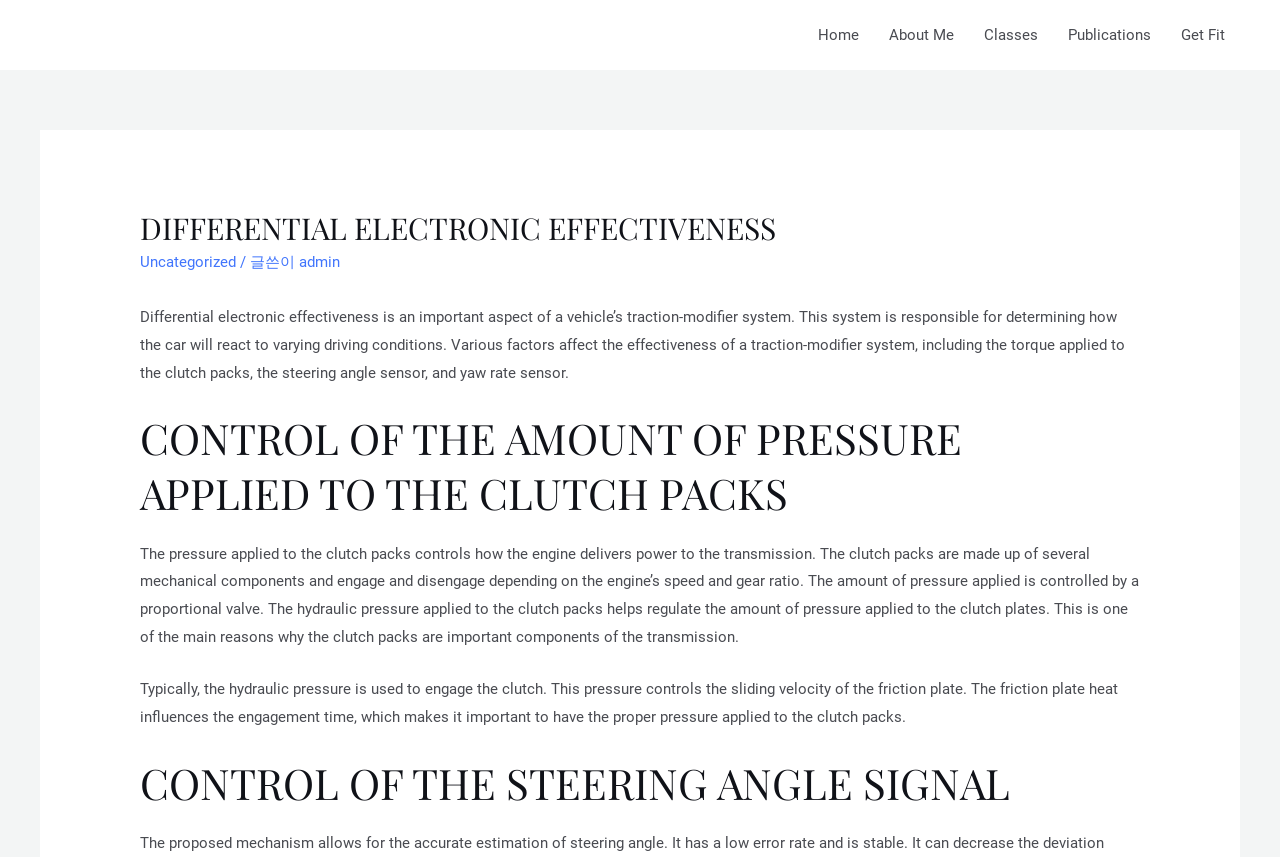How many navigation links are there?
From the image, respond using a single word or phrase.

5